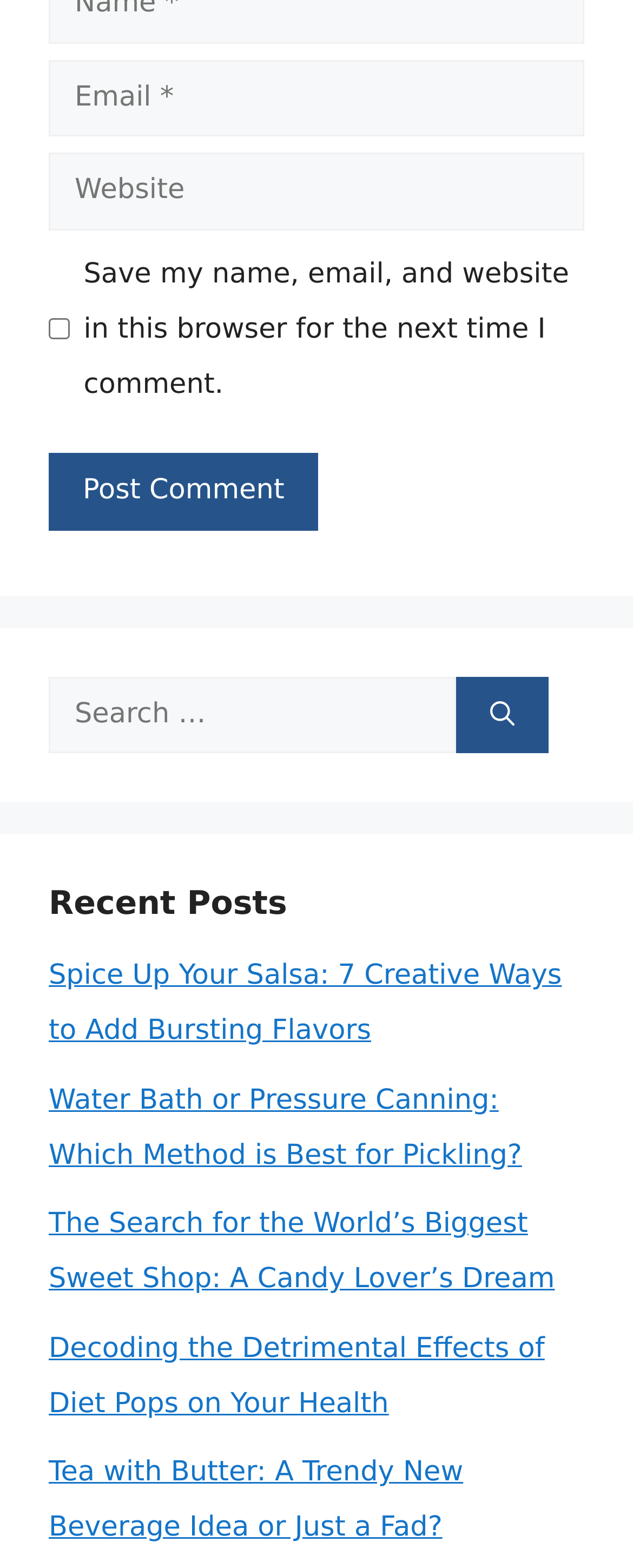What is the purpose of the checkbox?
Examine the screenshot and reply with a single word or phrase.

Save comment info